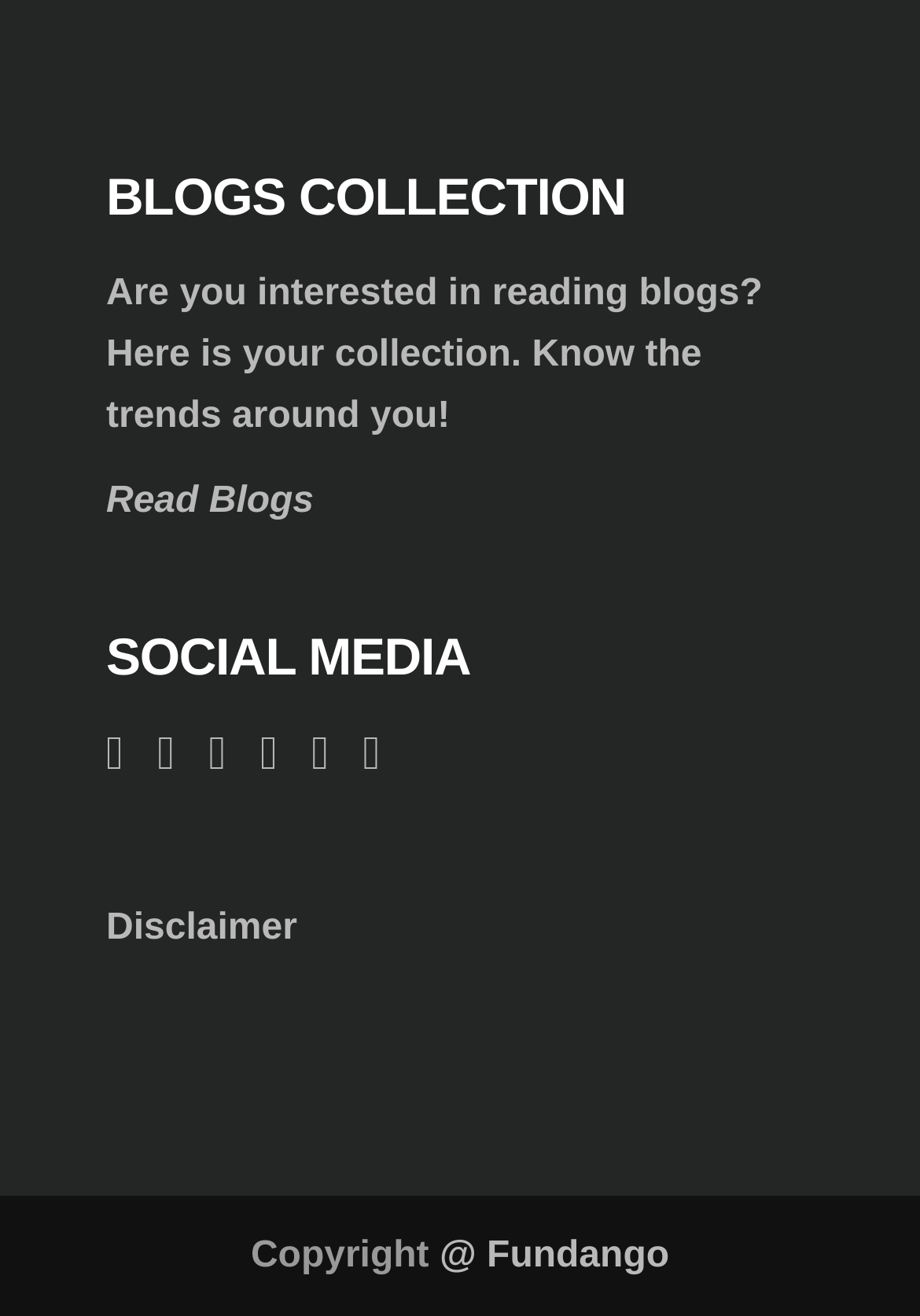Please analyze the image and provide a thorough answer to the question:
What is the position of the 'Disclaimer' link?

The 'Disclaimer' link has a bounding box coordinate of [0.115, 0.689, 0.323, 0.72] which indicates that it is located at the bottom left of the webpage.